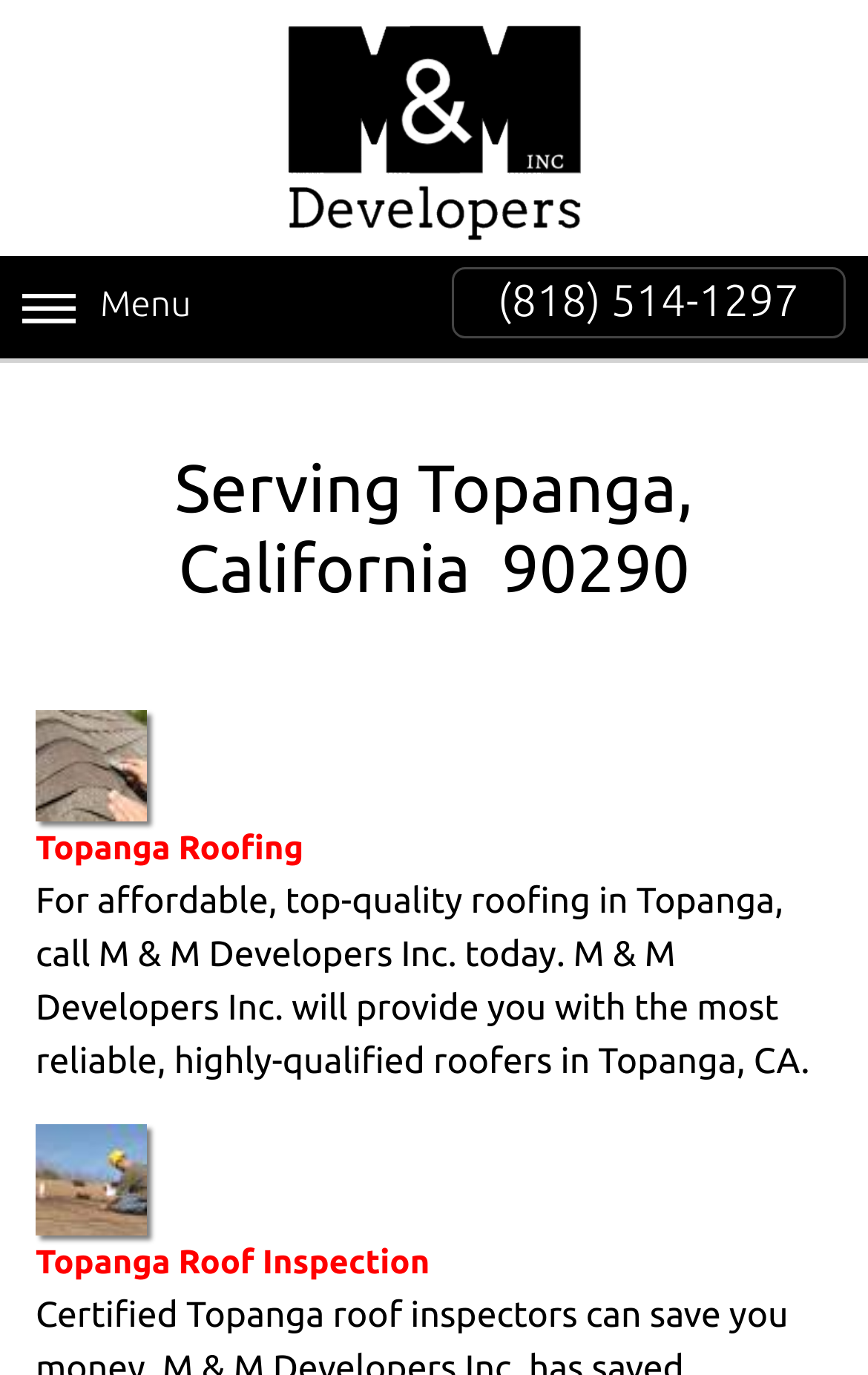Please provide a detailed answer to the question below based on the screenshot: 
How many types of services are mentioned on the page?

I counted the number of services mentioned on the page by looking at the links 'Topanga Roofing by M & M Developers Inc.' and 'Topanga Roof Inspection by M & M Developers Inc.' which suggest that there are two types of services mentioned.